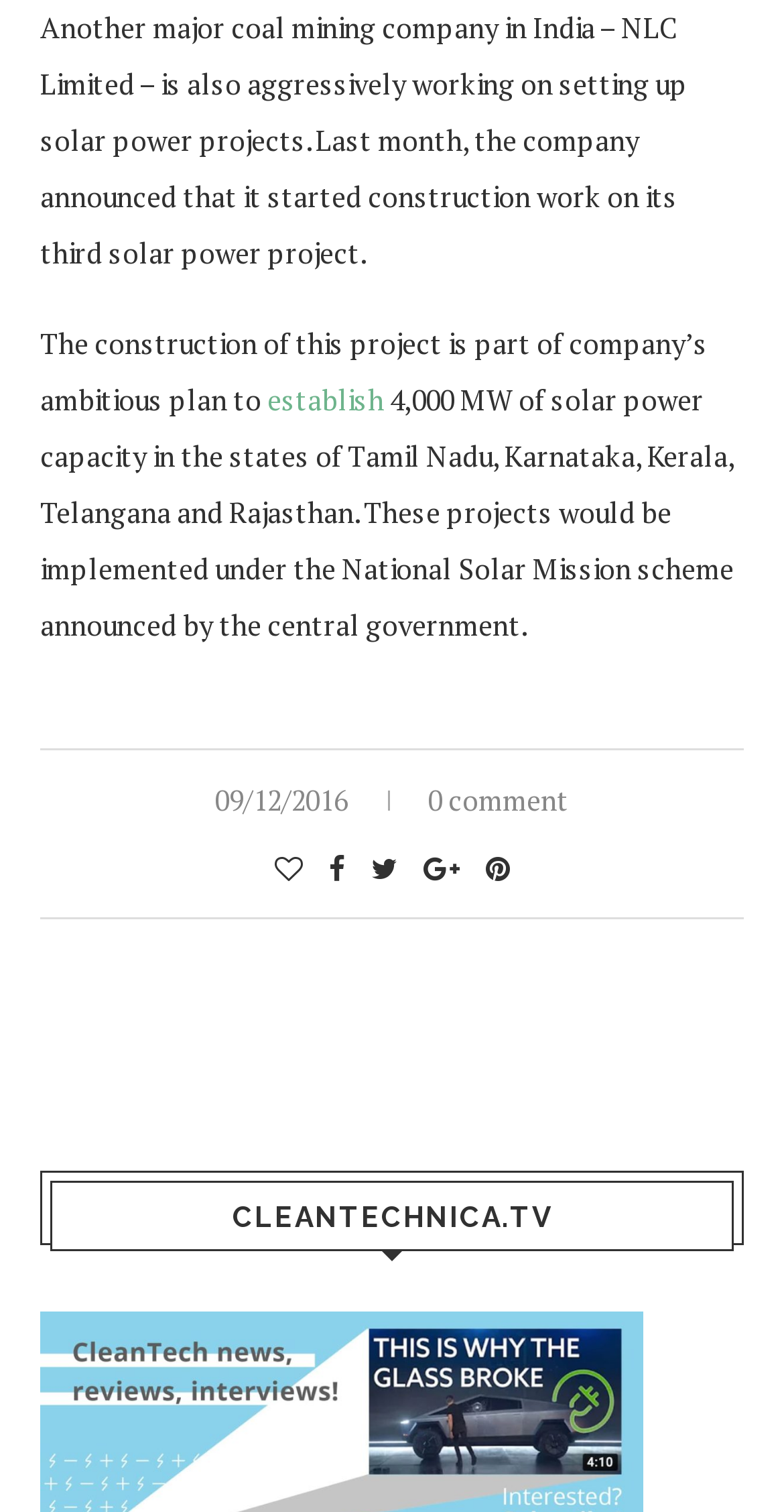Identify the bounding box coordinates of the element to click to follow this instruction: 'Read more about NLC Limited's solar power projects'. Ensure the coordinates are four float values between 0 and 1, provided as [left, top, right, bottom].

[0.341, 0.251, 0.49, 0.276]